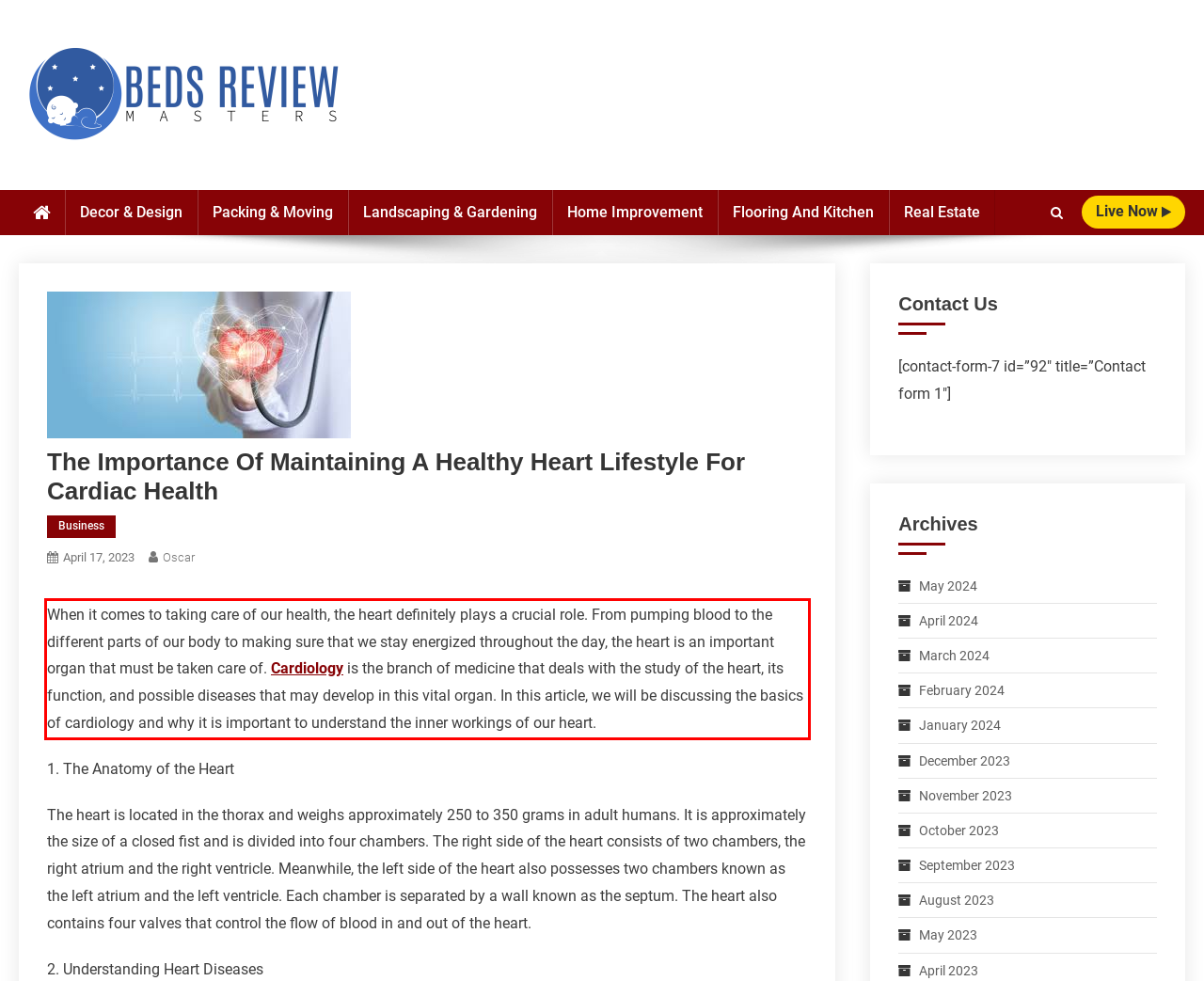Given a screenshot of a webpage with a red bounding box, extract the text content from the UI element inside the red bounding box.

When it comes to taking care of our health, the heart definitely plays a crucial role. From pumping blood to the different parts of our body to making sure that we stay energized throughout the day, the heart is an important organ that must be taken care of. Cardiology is the branch of medicine that deals with the study of the heart, its function, and possible diseases that may develop in this vital organ. In this article, we will be discussing the basics of cardiology and why it is important to understand the inner workings of our heart.